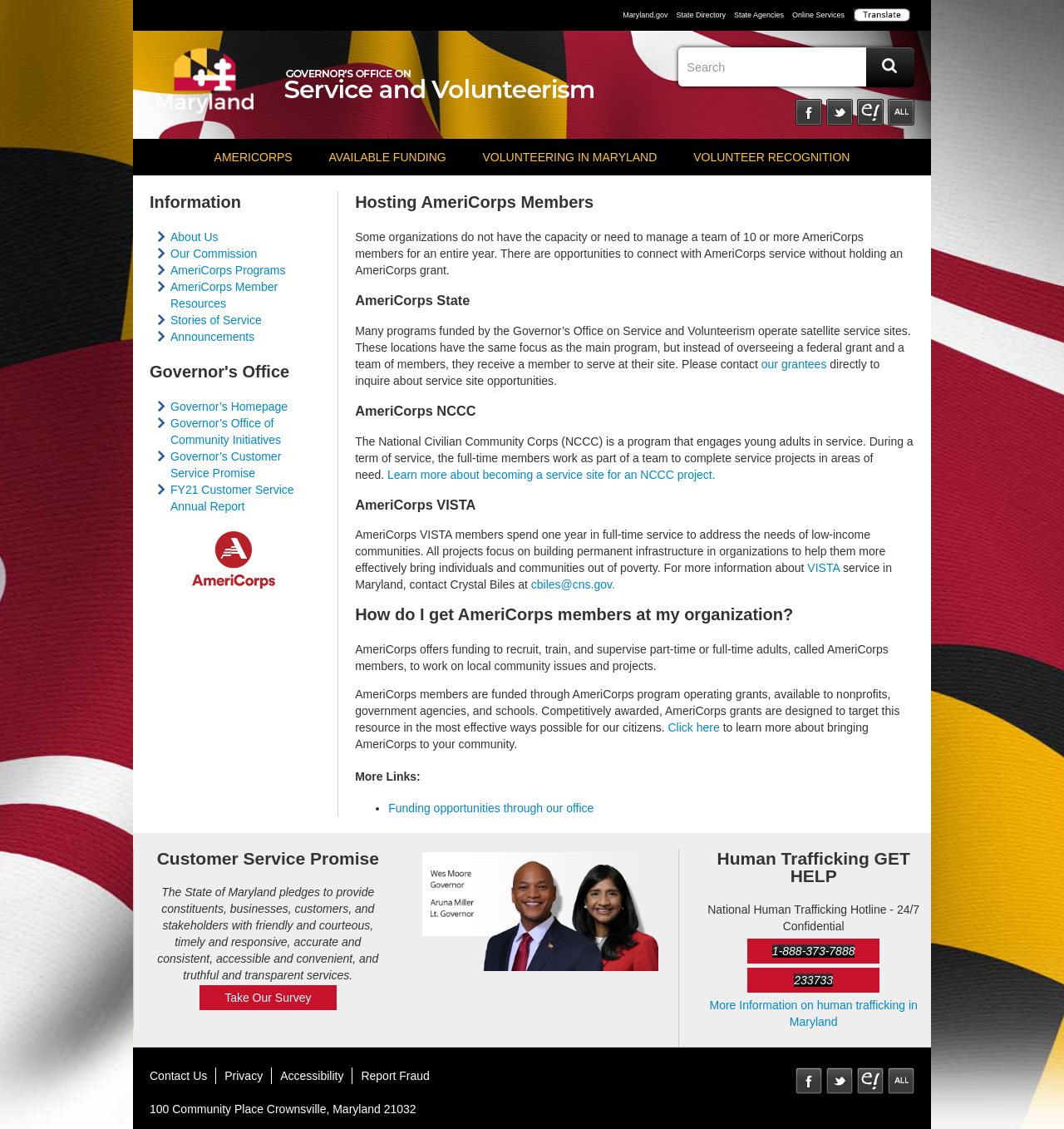Identify the bounding box coordinates for the UI element described as follows: Governor’s Customer Service Promise. Use the format (top-left x, top-left y, bottom-right x, bottom-right y) and ensure all values are floating point numbers between 0 and 1.

[0.16, 0.398, 0.264, 0.425]